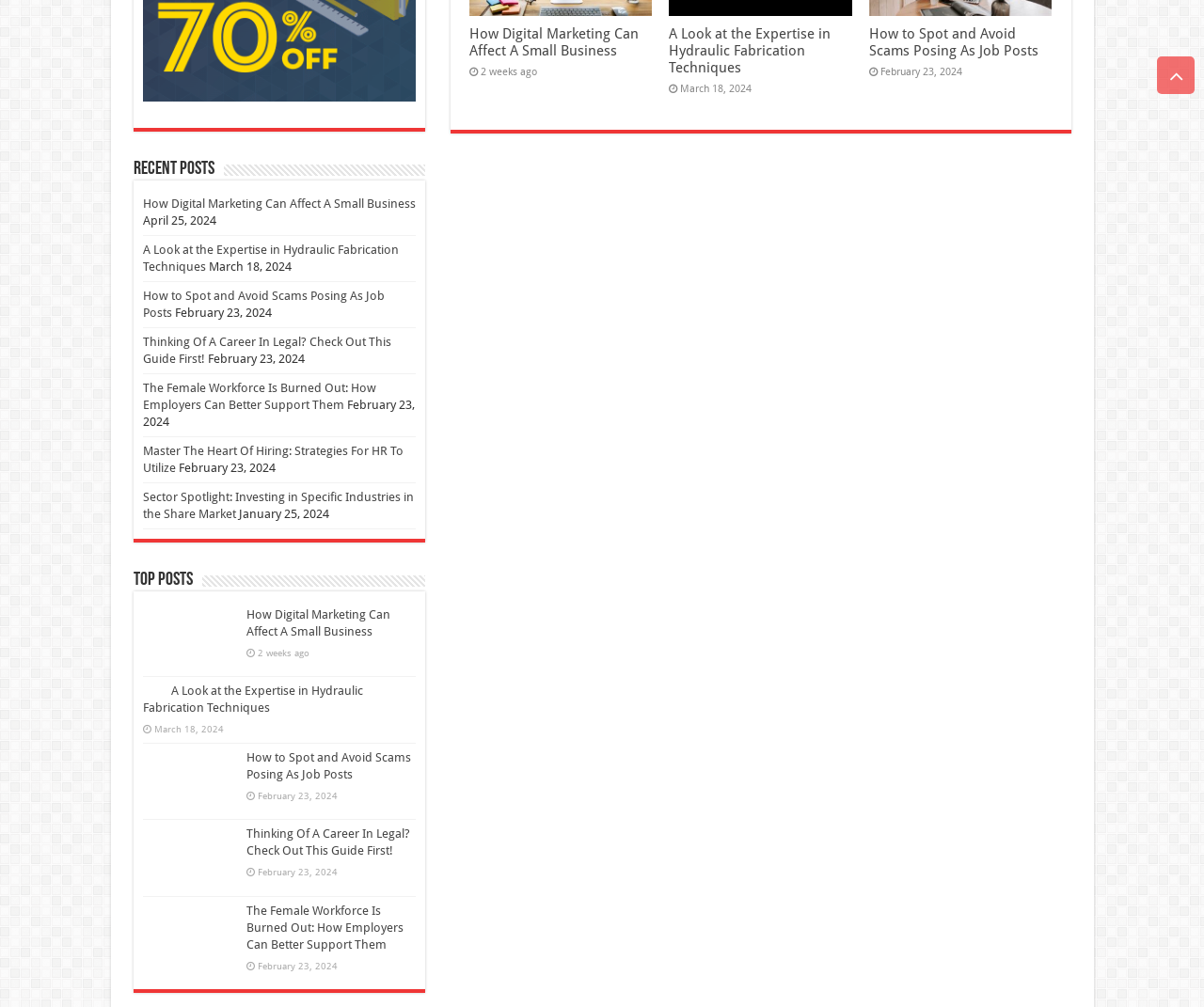What is the title of the first recent post?
Use the screenshot to answer the question with a single word or phrase.

How Digital Marketing Can Affect A Small Business